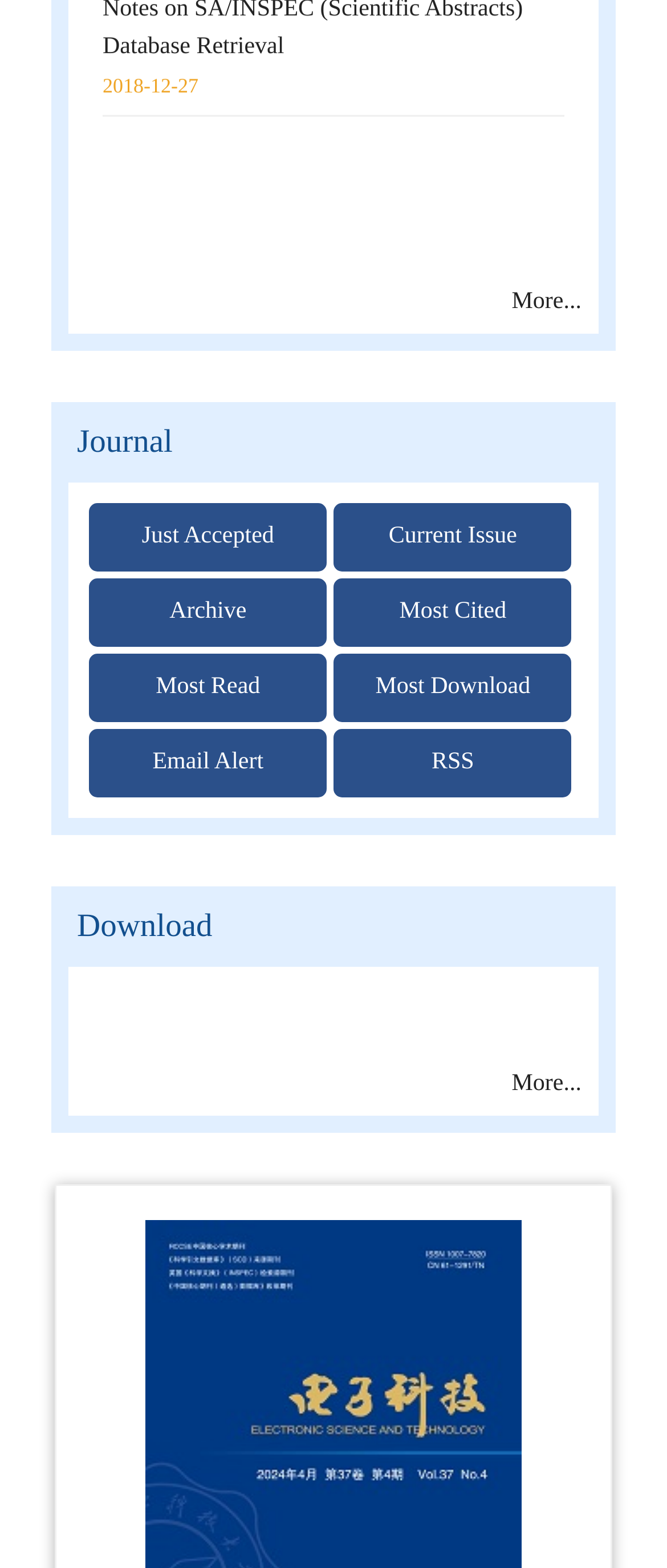Refer to the image and offer a detailed explanation in response to the question: How many 'More...' links are there on the webpage?

There are two 'More...' links on the webpage, one located in the top section and the other in the middle section. Both links have the same text 'More...'.